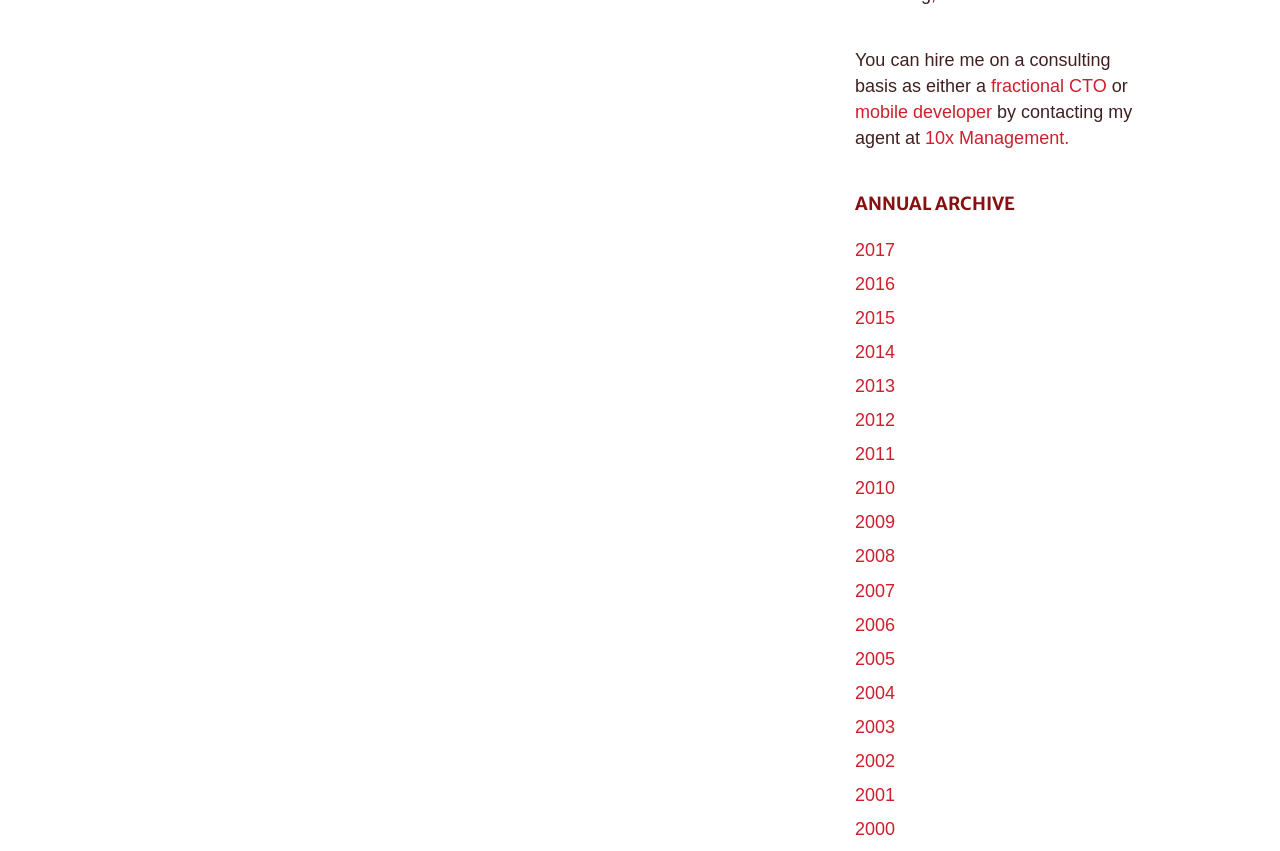Locate the UI element described as follows: "mobile developer". Return the bounding box coordinates as four float numbers between 0 and 1 in the order [left, top, right, bottom].

[0.668, 0.12, 0.775, 0.144]